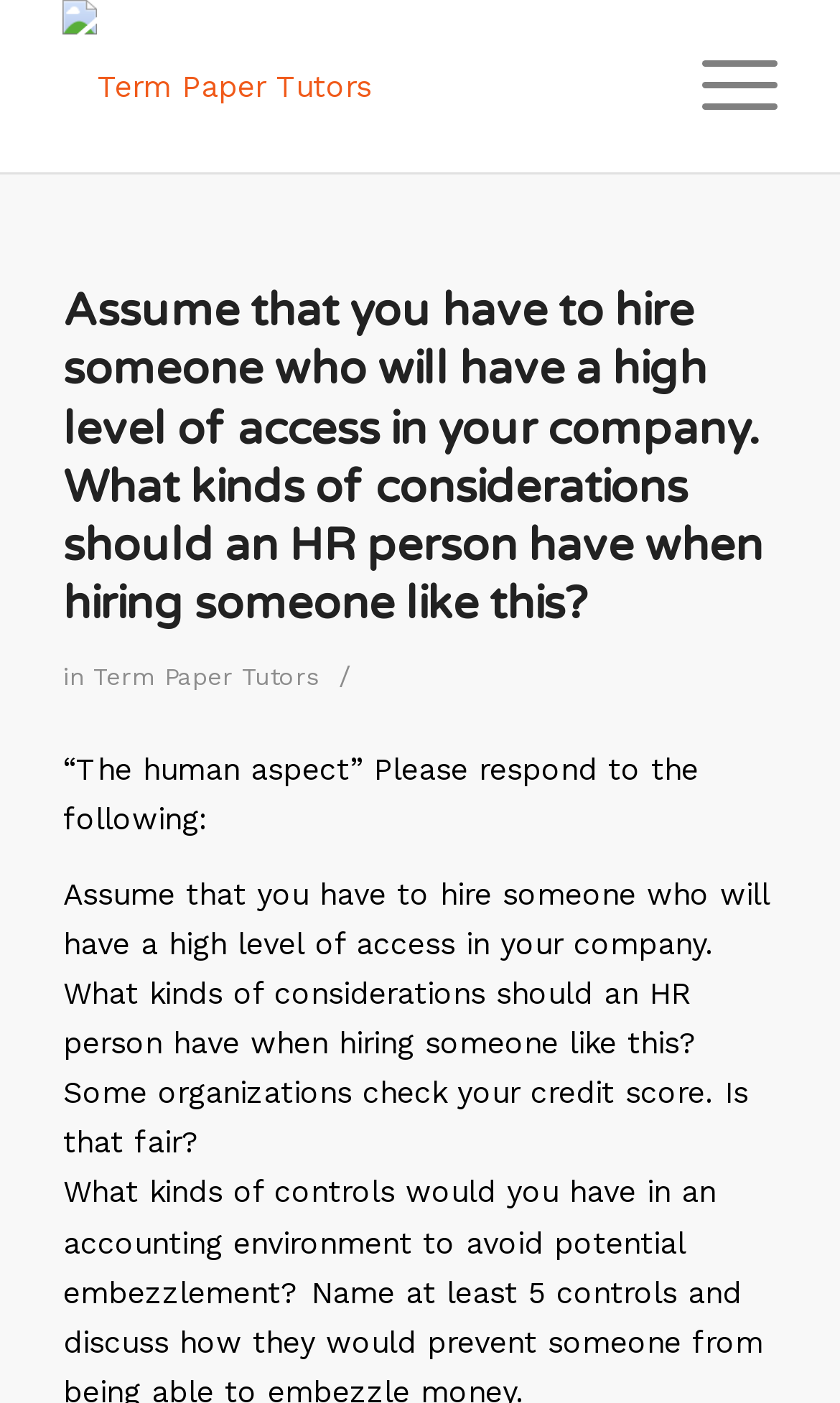Respond to the following query with just one word or a short phrase: 
What is the topic of the article?

Hiring considerations